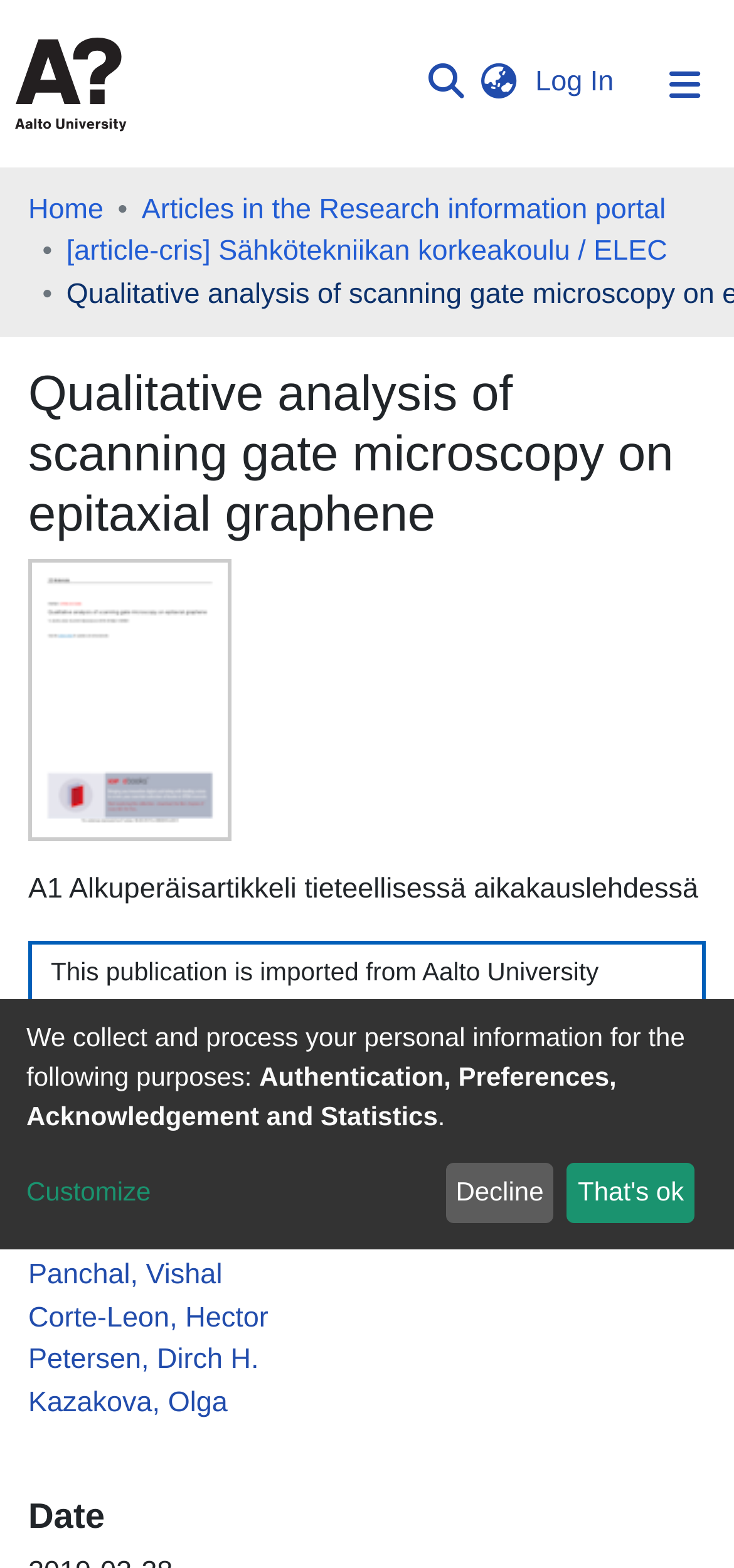Please identify the bounding box coordinates of the element that needs to be clicked to execute the following command: "Switch language". Provide the bounding box using four float numbers between 0 and 1, formatted as [left, top, right, bottom].

[0.64, 0.04, 0.72, 0.067]